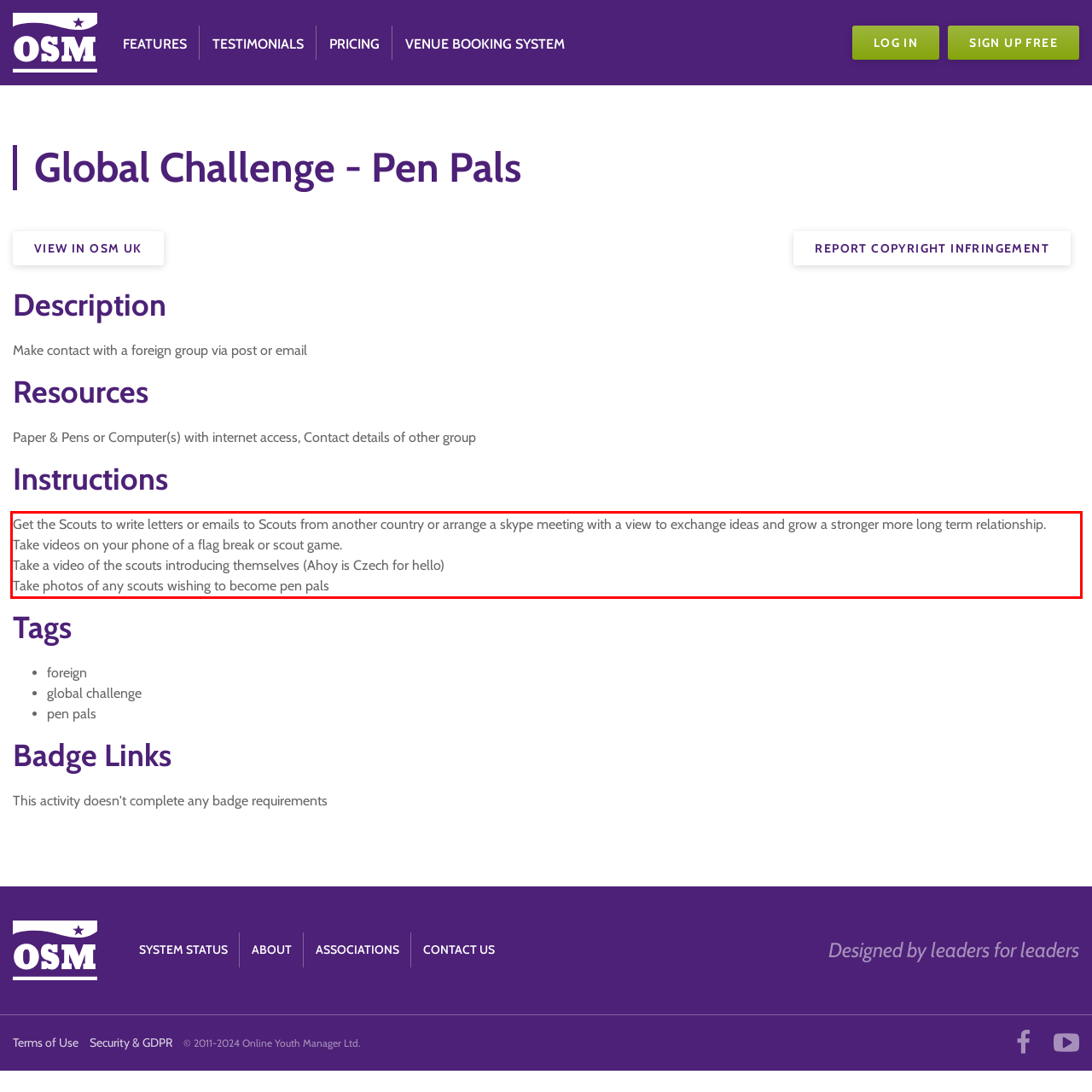Within the screenshot of a webpage, identify the red bounding box and perform OCR to capture the text content it contains.

Get the Scouts to write letters or emails to Scouts from another country or arrange a skype meeting with a view to exchange ideas and grow a stronger more long term relationship. Take videos on your phone of a flag break or scout game. Take a video of the scouts introducing themselves (Ahoy is Czech for hello) Take photos of any scouts wishing to become pen pals